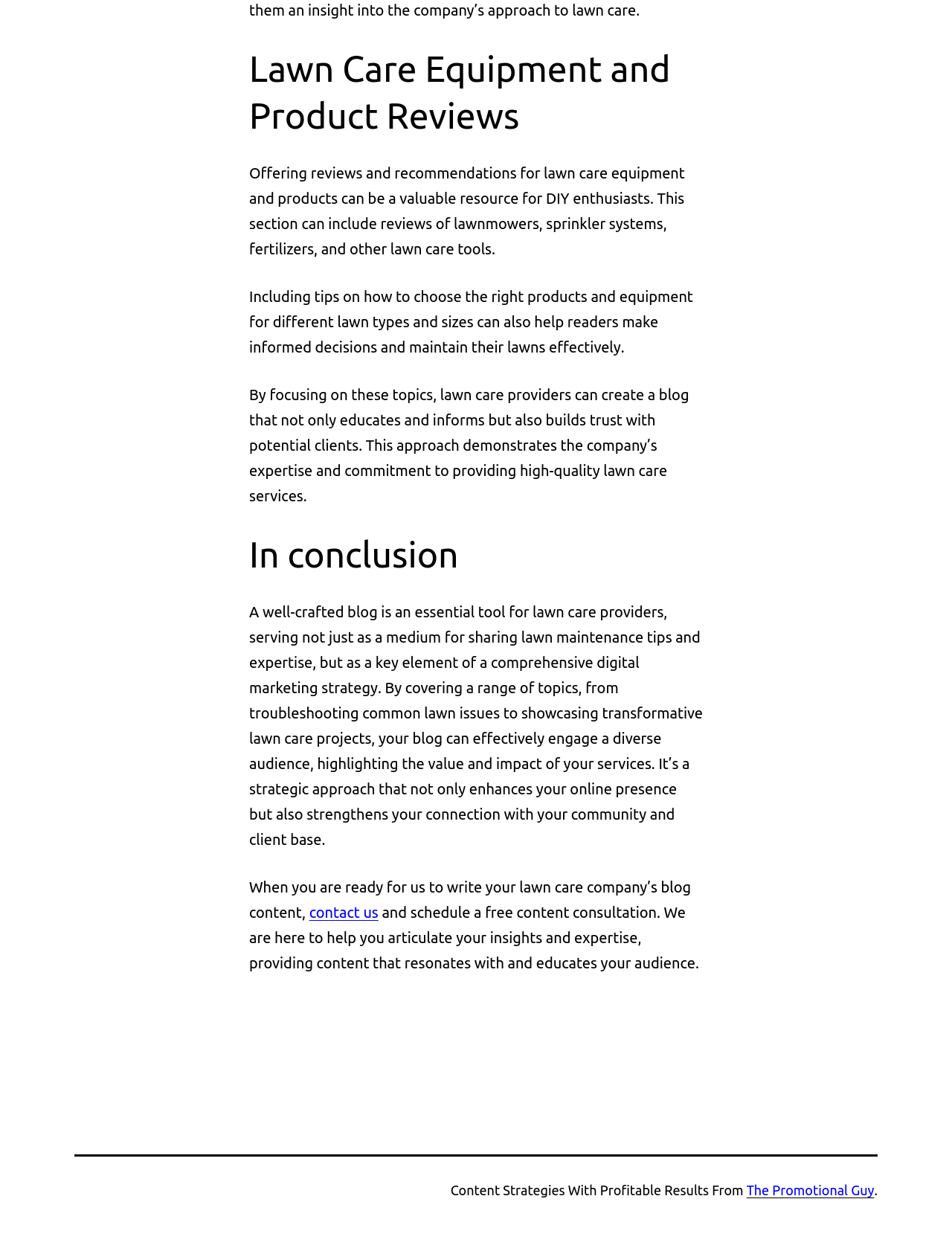Analyze the image and give a detailed response to the question:
What is the purpose of a well-crafted blog for lawn care providers?

According to the text, a well-crafted blog is an essential tool for lawn care providers, serving not just as a medium for sharing lawn maintenance tips and expertise, but as a key element of a comprehensive digital marketing strategy.